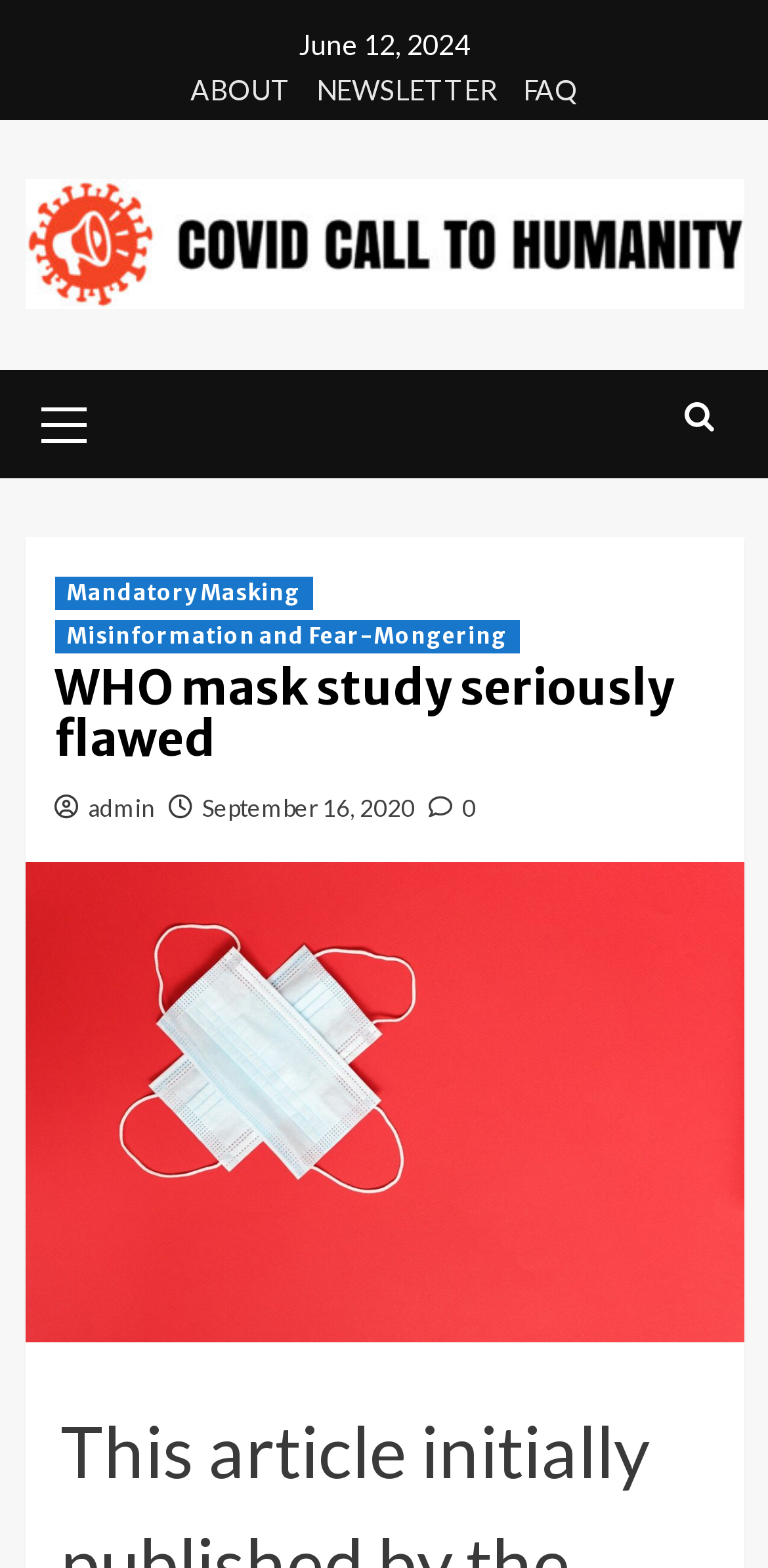Determine the bounding box coordinates for the area that should be clicked to carry out the following instruction: "Click Mandatory Masking link".

[0.071, 0.367, 0.406, 0.389]